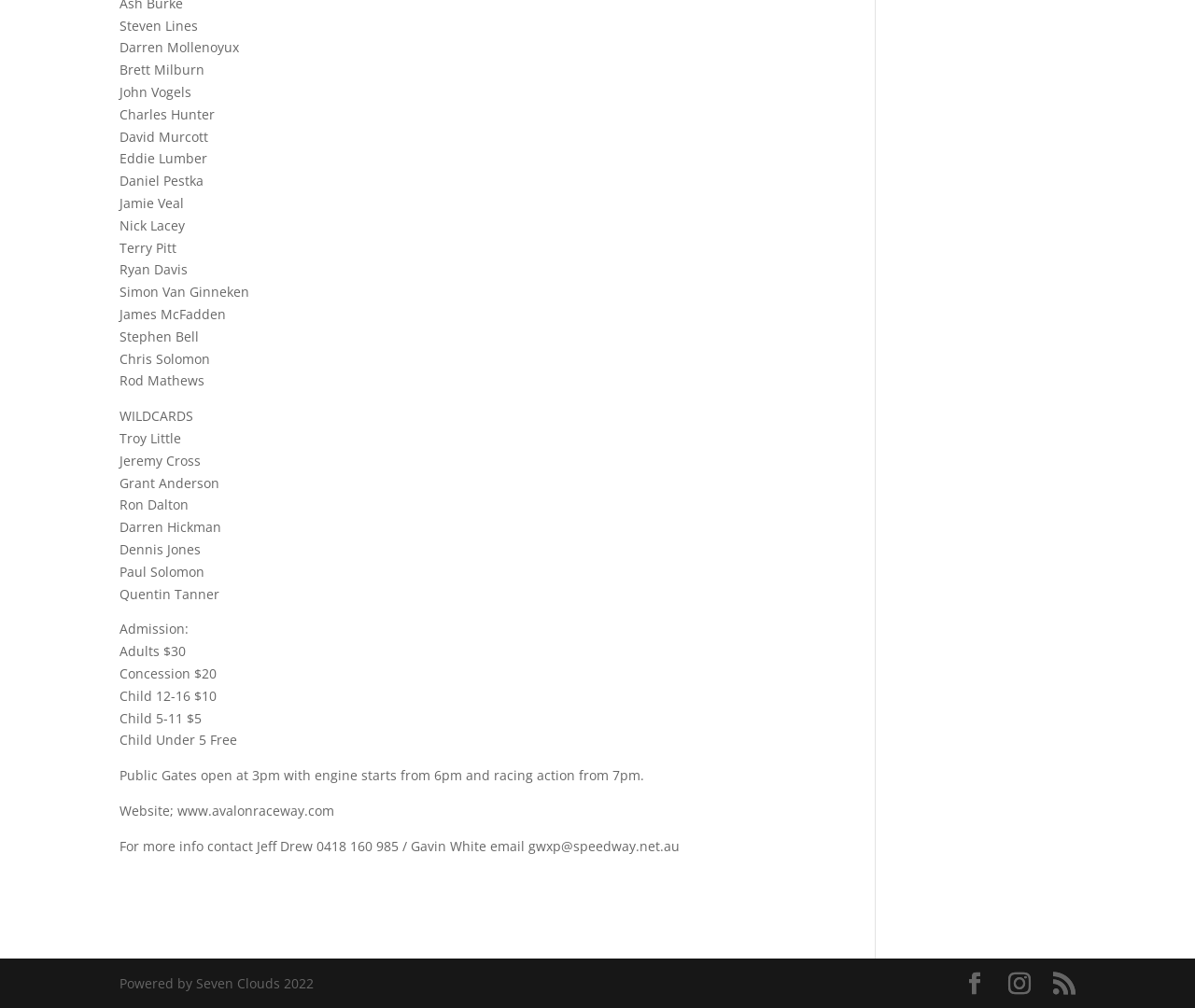Provide a one-word or brief phrase answer to the question:
What is the website for more information?

www.avalonraceway.com